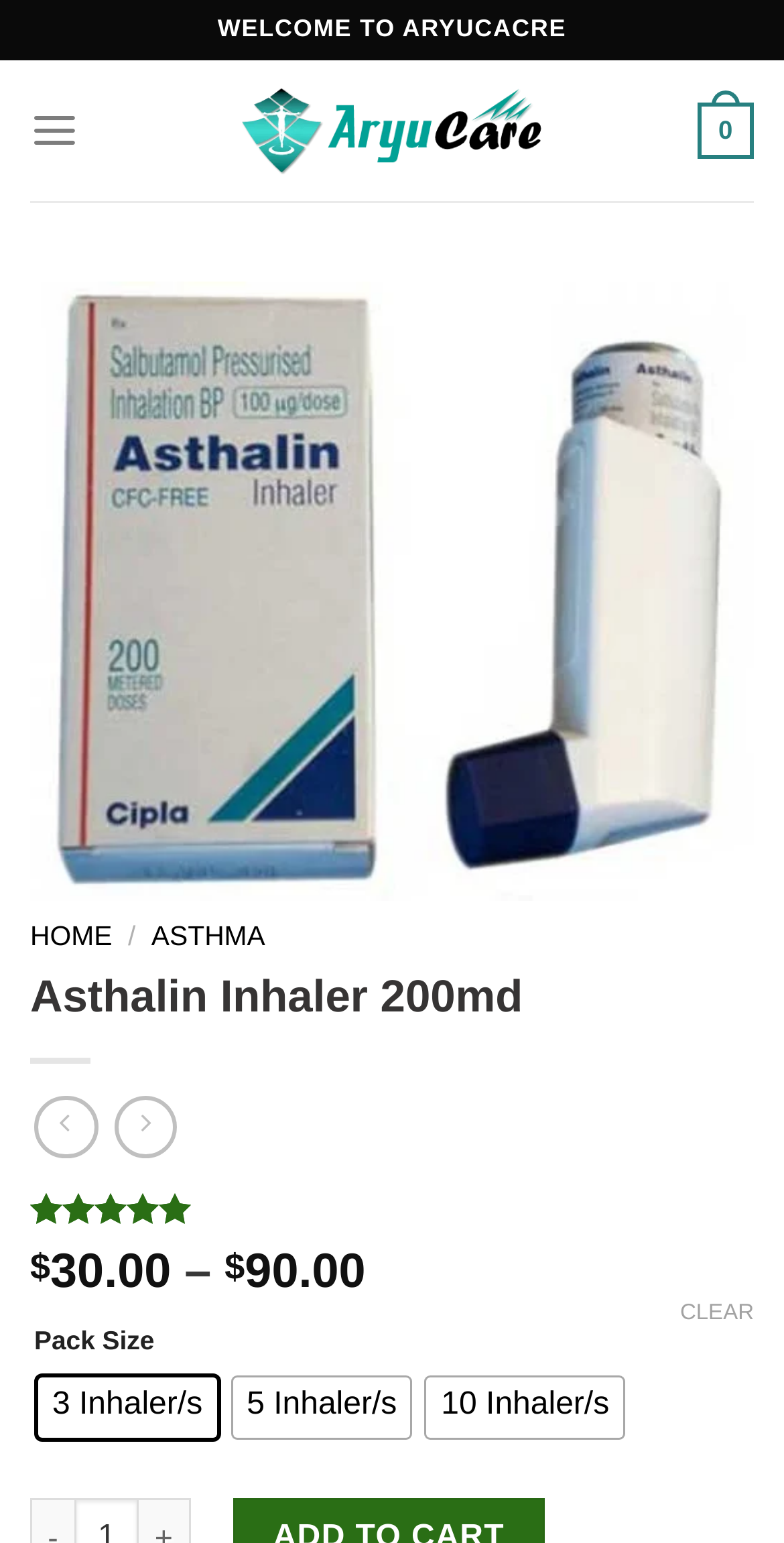Use a single word or phrase to respond to the question:
What is the website's name?

Aryu Care